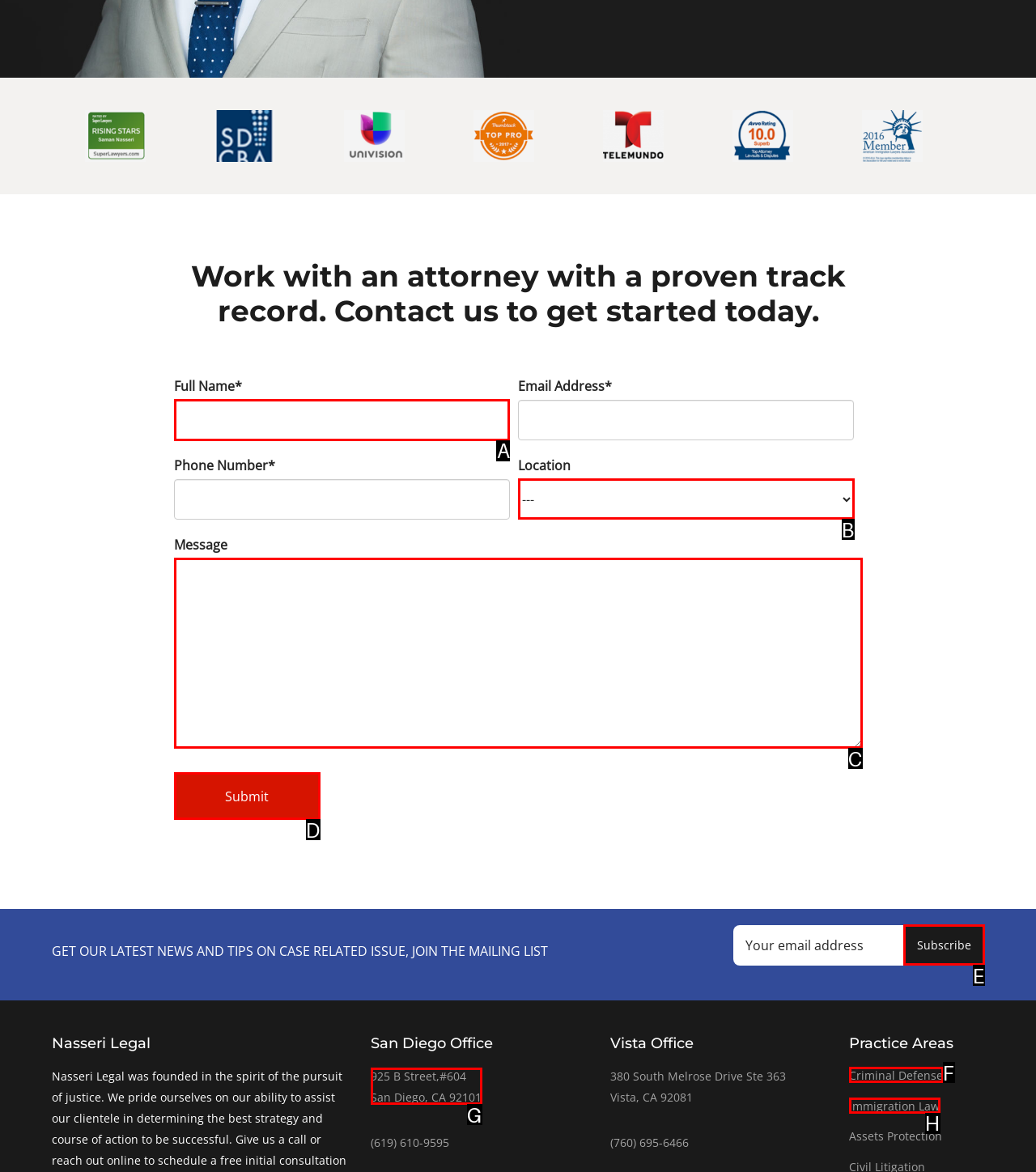For the given instruction: Enter full name, determine which boxed UI element should be clicked. Answer with the letter of the corresponding option directly.

A